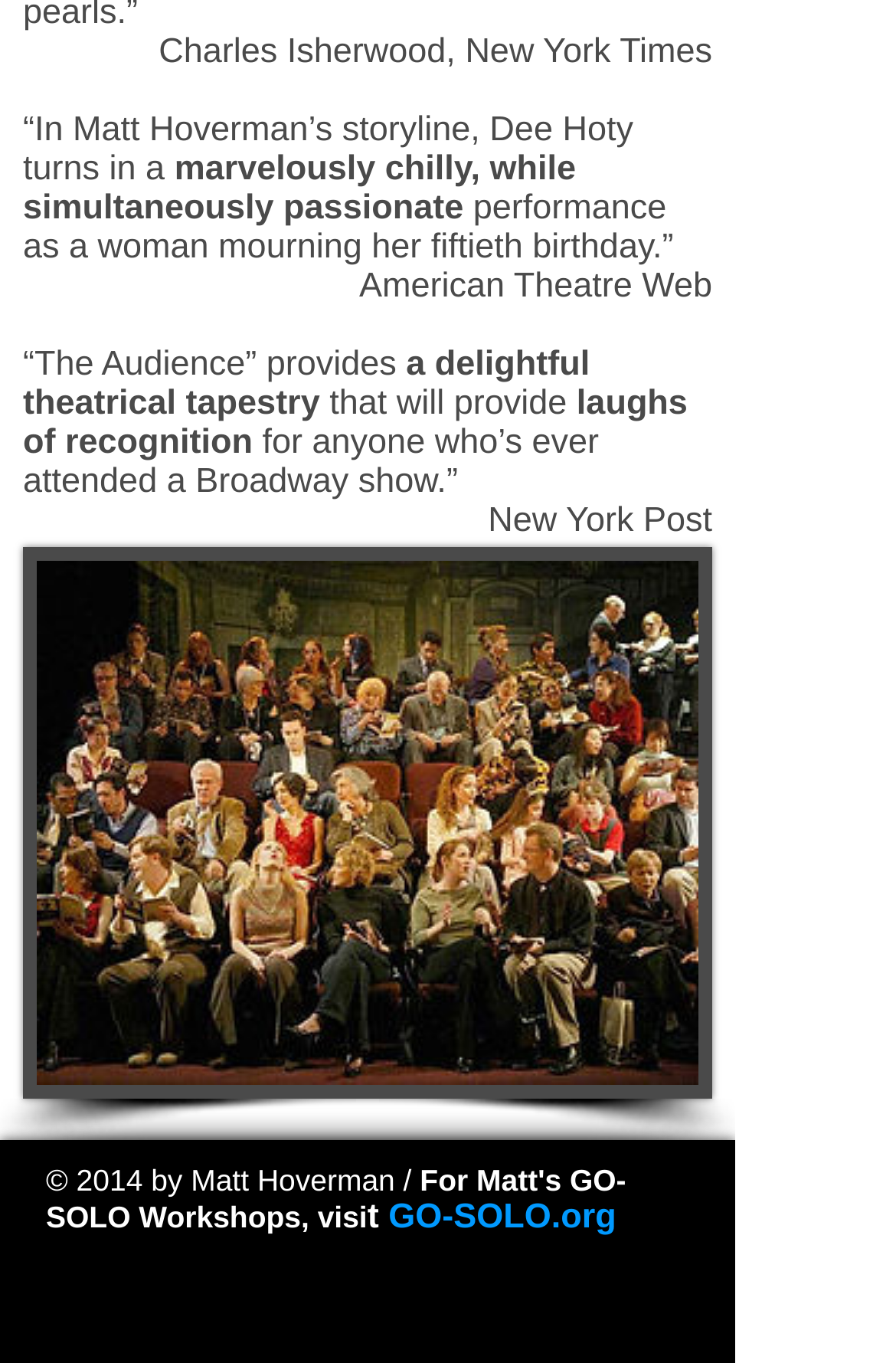Highlight the bounding box of the UI element that corresponds to this description: "aria-label="Twitter Classic"".

[0.423, 0.923, 0.513, 0.983]